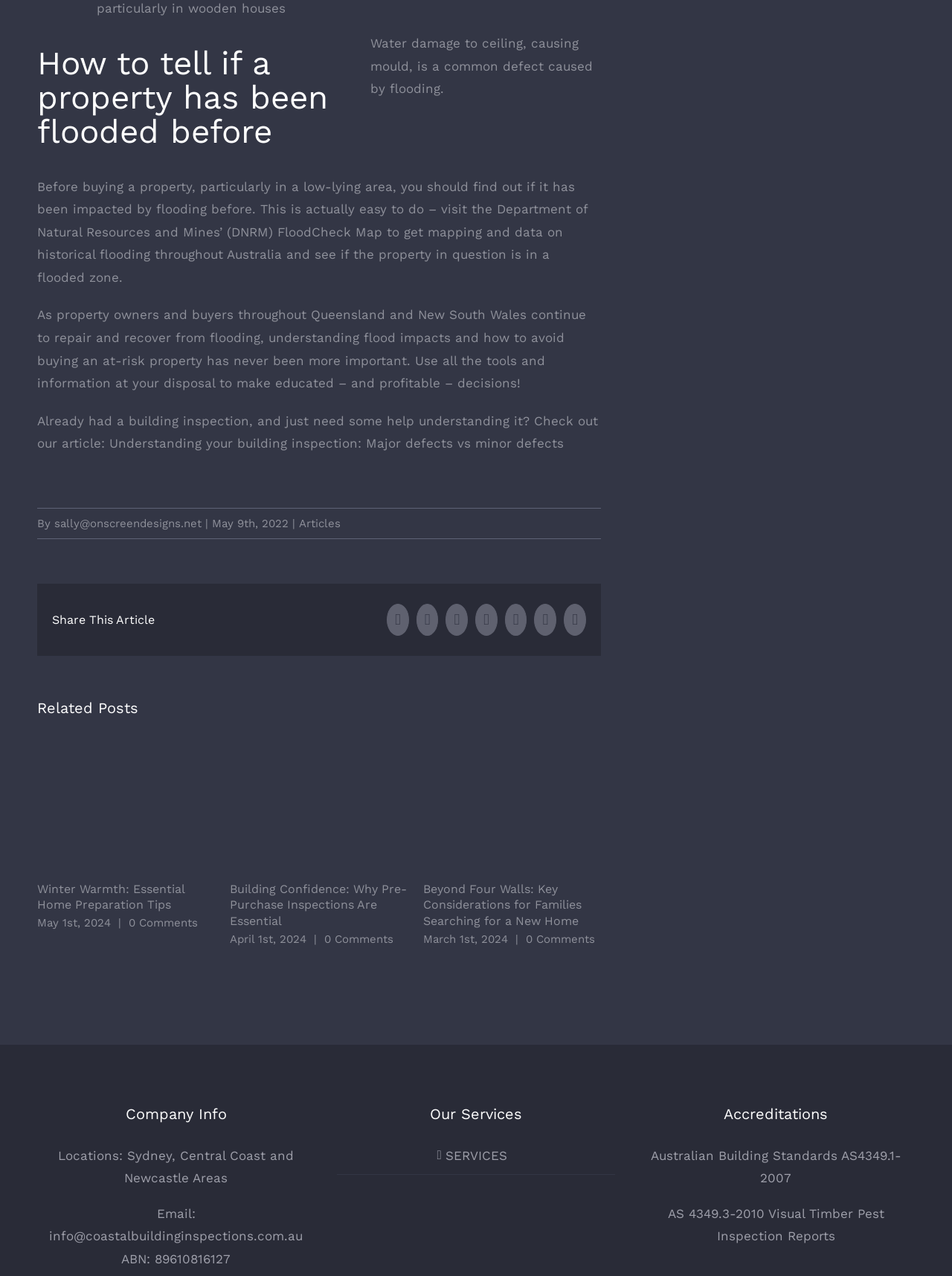What is the ABN of the company?
From the screenshot, supply a one-word or short-phrase answer.

89610816127